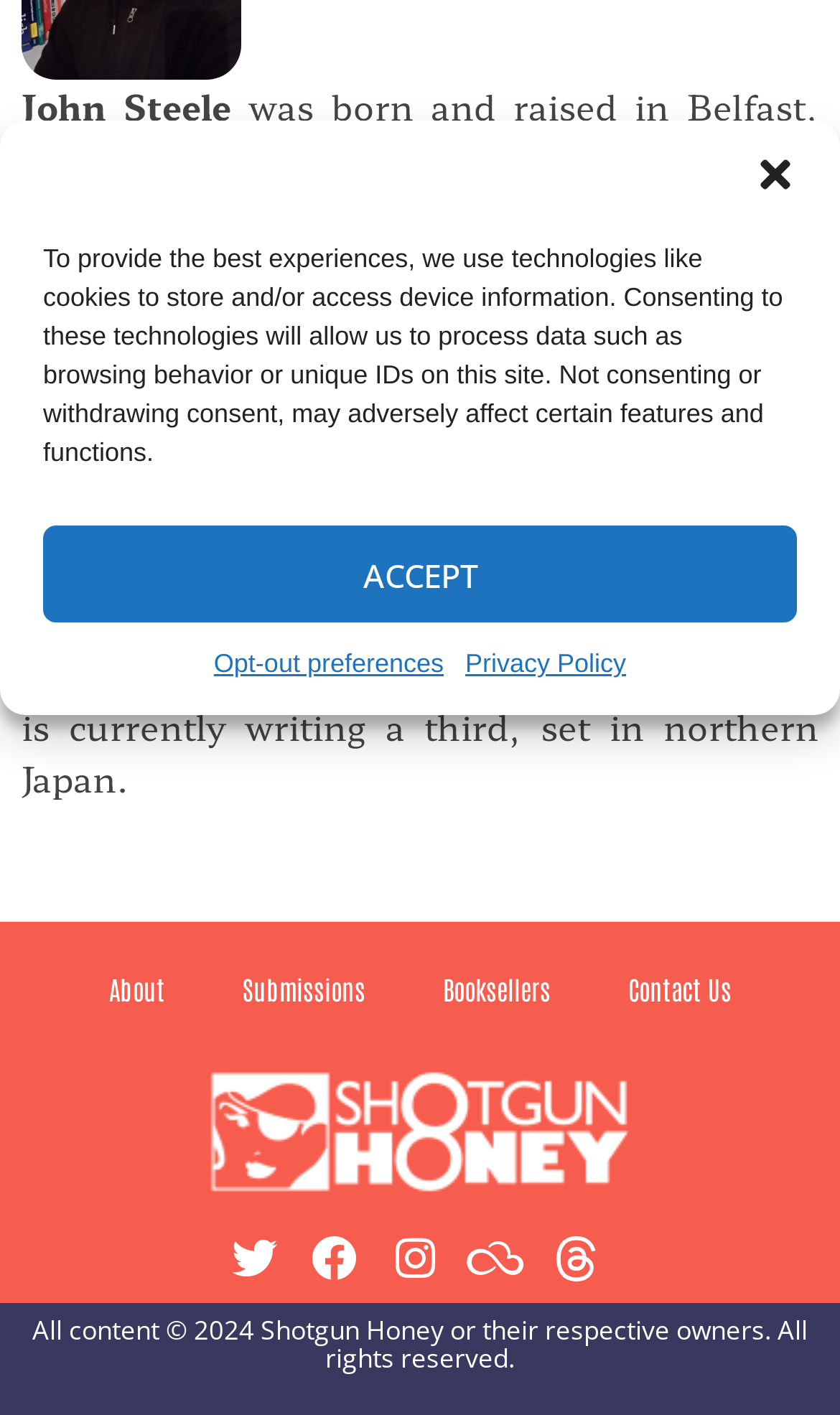Please determine the bounding box coordinates for the element with the description: "Booksellers".

[0.486, 0.671, 0.696, 0.726]